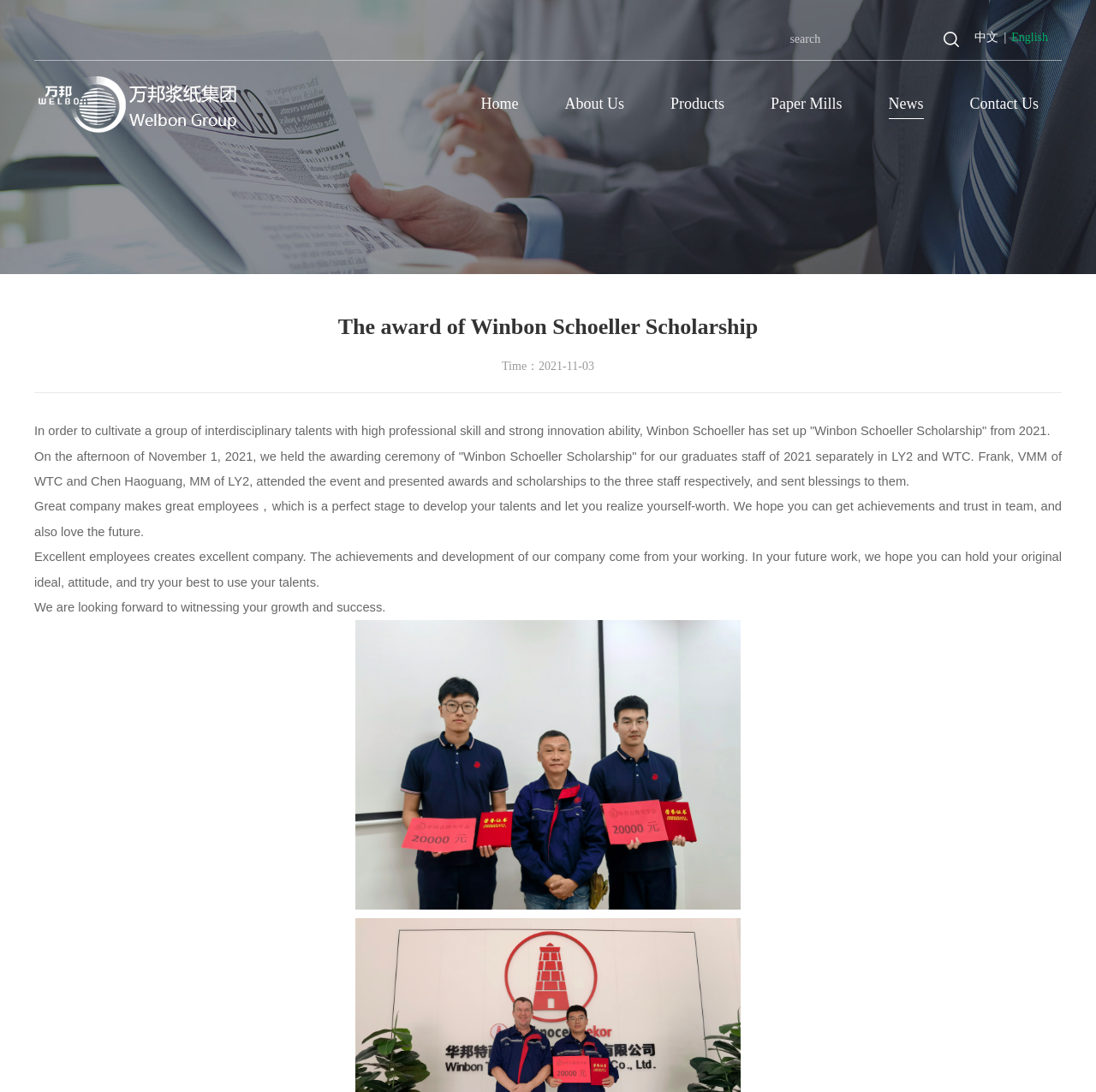Locate the bounding box coordinates of the element you need to click to accomplish the task described by this instruction: "Search for something".

[0.713, 0.024, 0.885, 0.049]